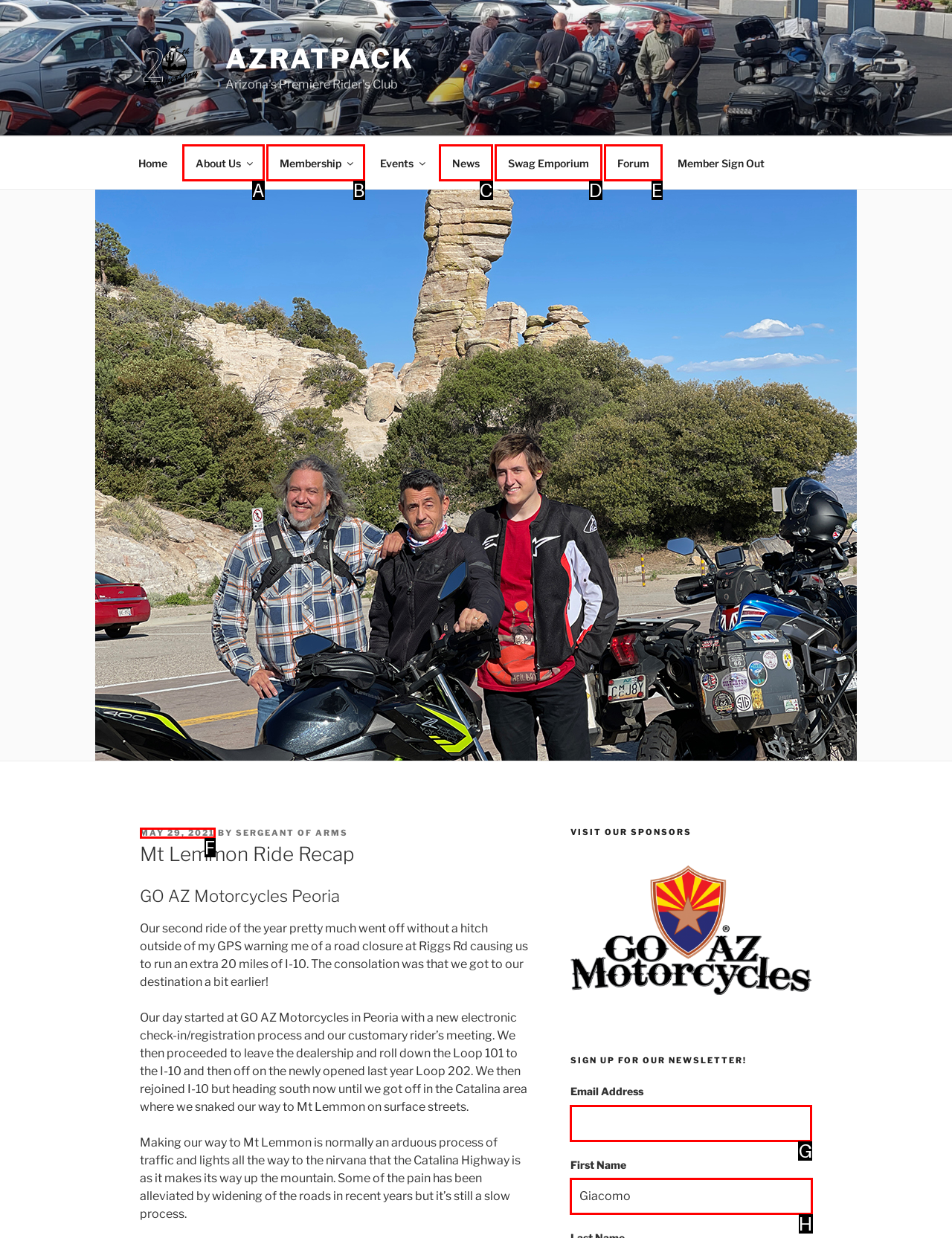Which lettered option should be clicked to achieve the task: Go to the previous post? Choose from the given choices.

None